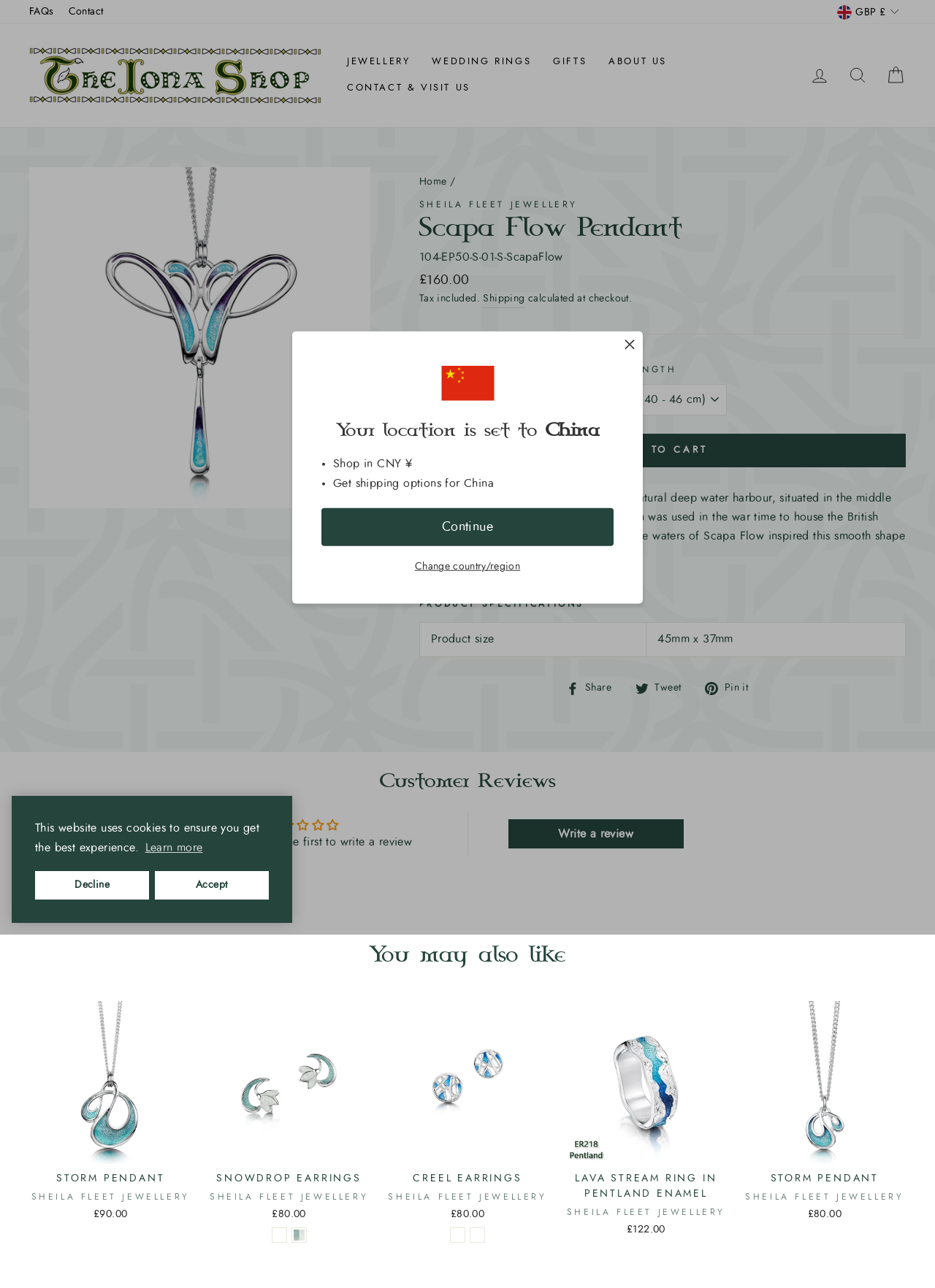Please mark the clickable region by giving the bounding box coordinates needed to complete this instruction: "View the 'Scapa Flow Pendant' product details".

[0.031, 0.13, 0.396, 0.394]